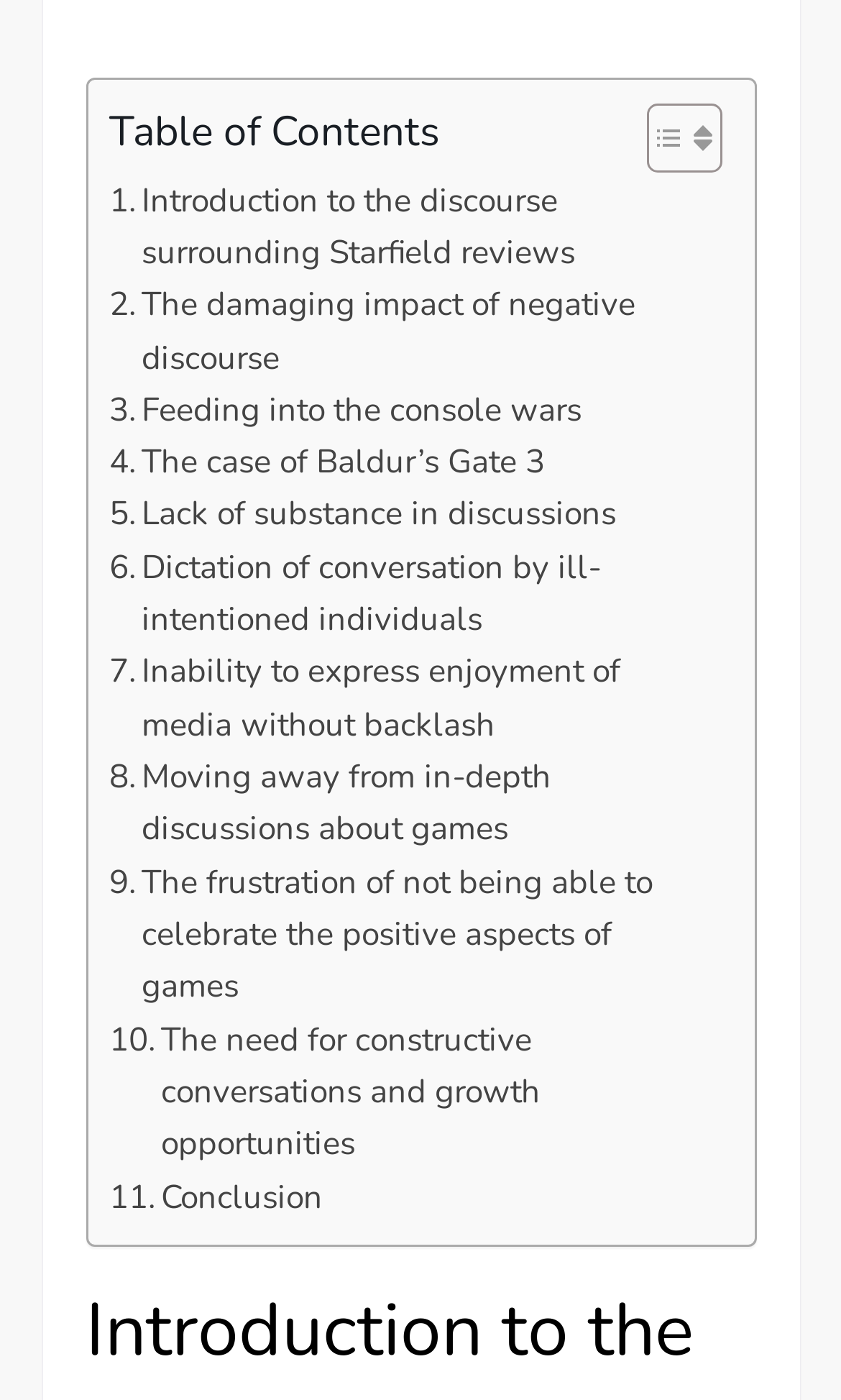Based on the element description Conclusion, identify the bounding box of the UI element in the given webpage screenshot. The coordinates should be in the format (top-left x, top-left y, bottom-right x, bottom-right y) and must be between 0 and 1.

[0.129, 0.836, 0.383, 0.873]